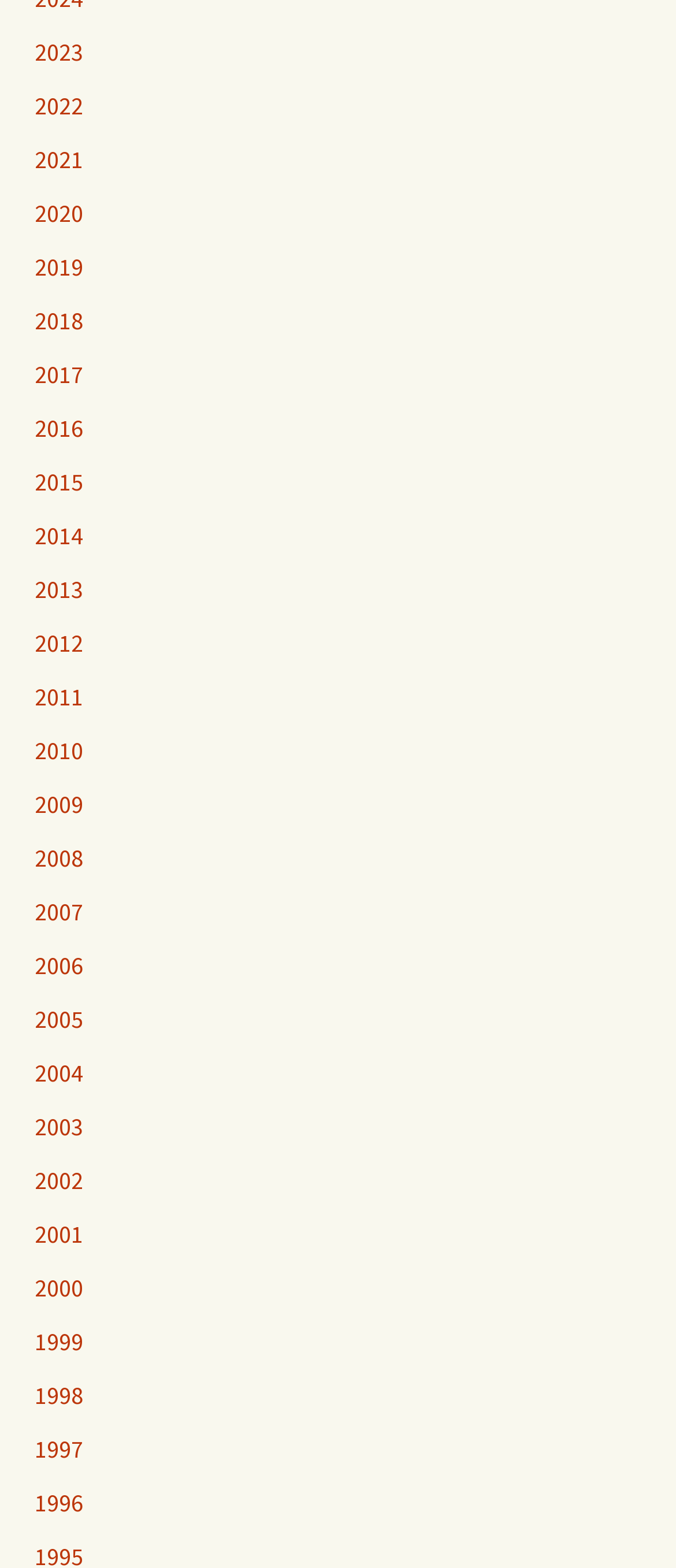Identify the bounding box coordinates of the section to be clicked to complete the task described by the following instruction: "browse 1996". The coordinates should be four float numbers between 0 and 1, formatted as [left, top, right, bottom].

[0.051, 0.949, 0.123, 0.969]